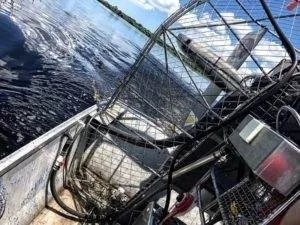Describe the scene depicted in the image with great detail.

The image captures the interior of an airboat, showcasing the intricate machinery and safety features typical of such vessels. The scene is set against a backdrop of glistening water, reflecting a bright blue sky dotted with clouds. Prominent in the foreground are the various components of the airboat's engine and control systems, including hoses and a protective cage structure. This setup highlights the functionality and design essential for navigating through marshy waters and protecting passengers from potential hazards. The image conveys the rugged yet innovative aspects of airboat technology, commonly used for recreational activities and wildlife exploration in environments where traditional boats may struggle.